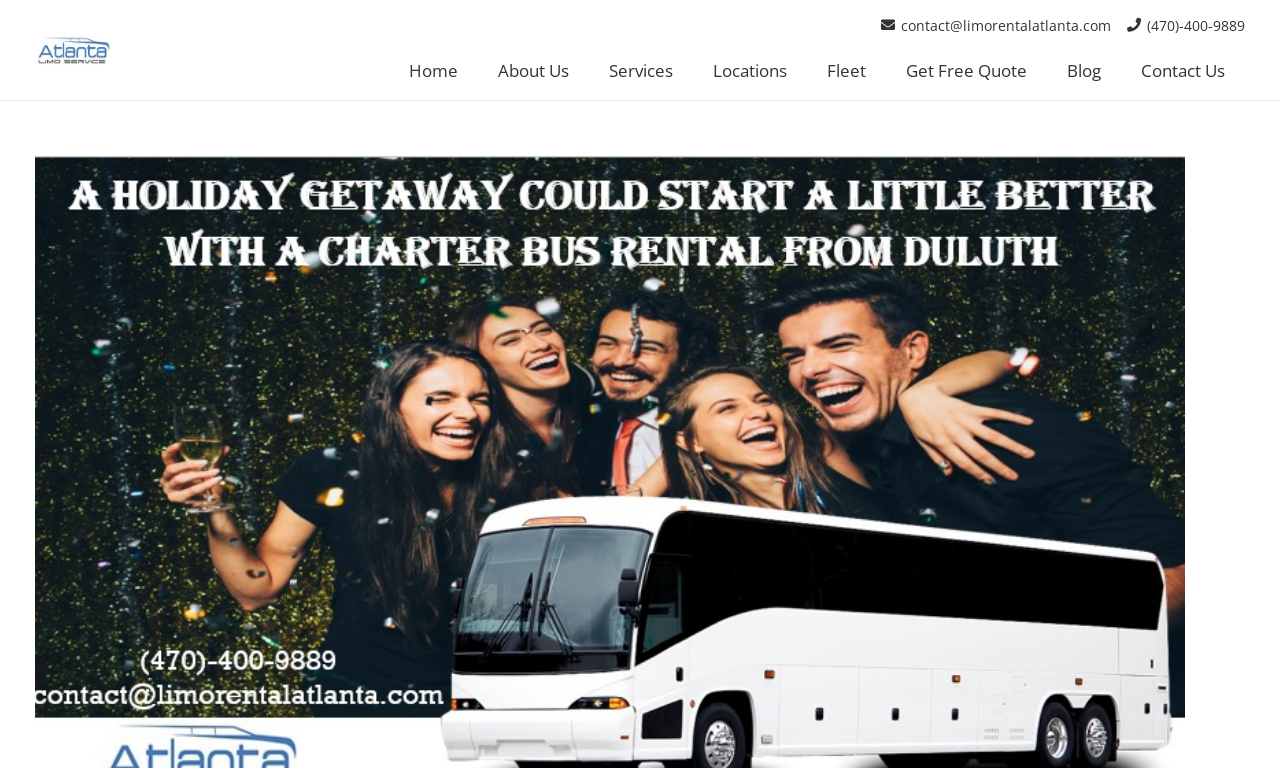Please find and report the primary heading text from the webpage.

A Holiday Getaway Could Start a Little Better with a Charter Bus Rental from Duluth